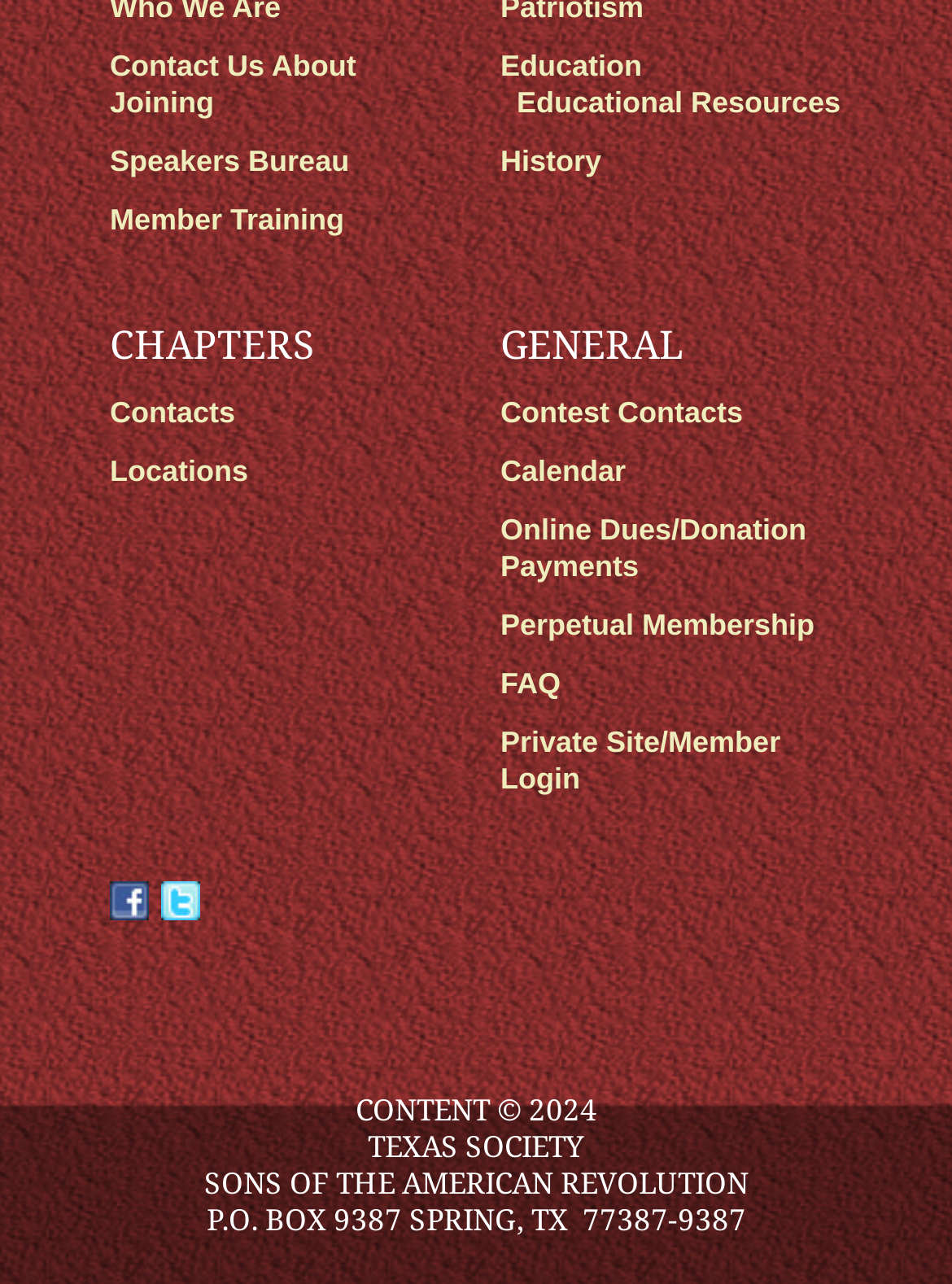Please answer the following question using a single word or phrase: 
What is the link to the left of 'Speakers Bureau'?

Contact Us About Joining